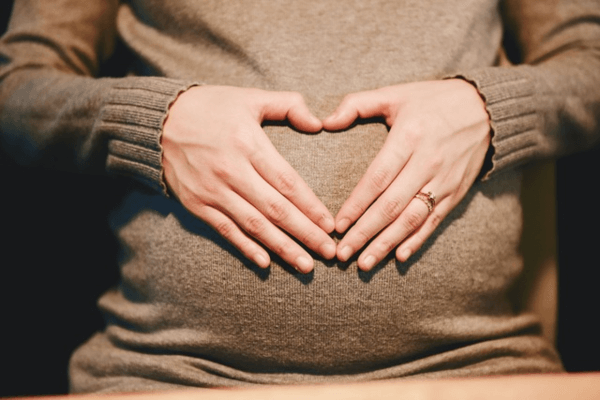Respond to the question below with a concise word or phrase:
What is the context emphasizing?

Relaxation and relief